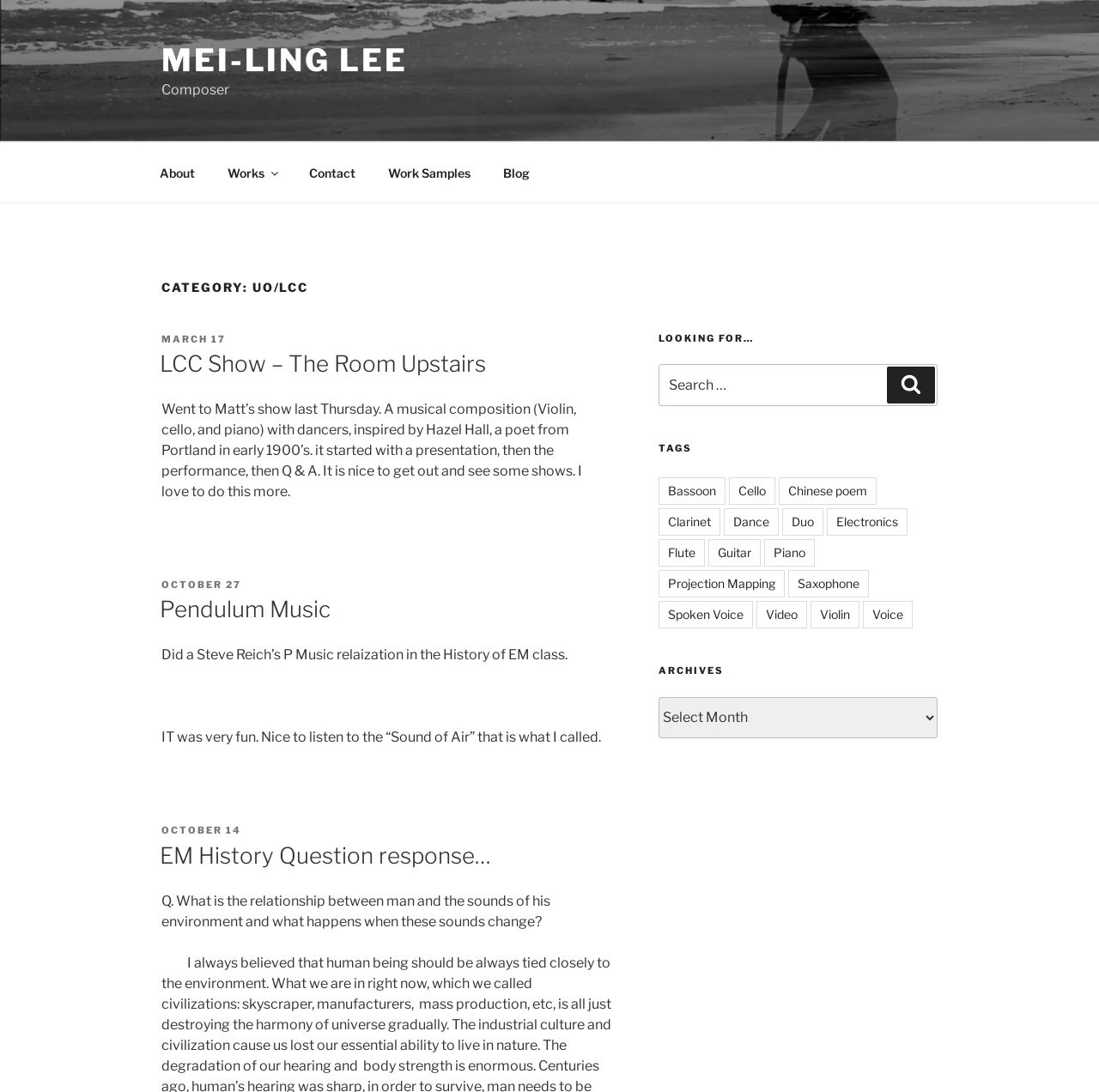Please find the bounding box coordinates for the clickable element needed to perform this instruction: "Select an archive from the dropdown".

[0.599, 0.638, 0.853, 0.676]